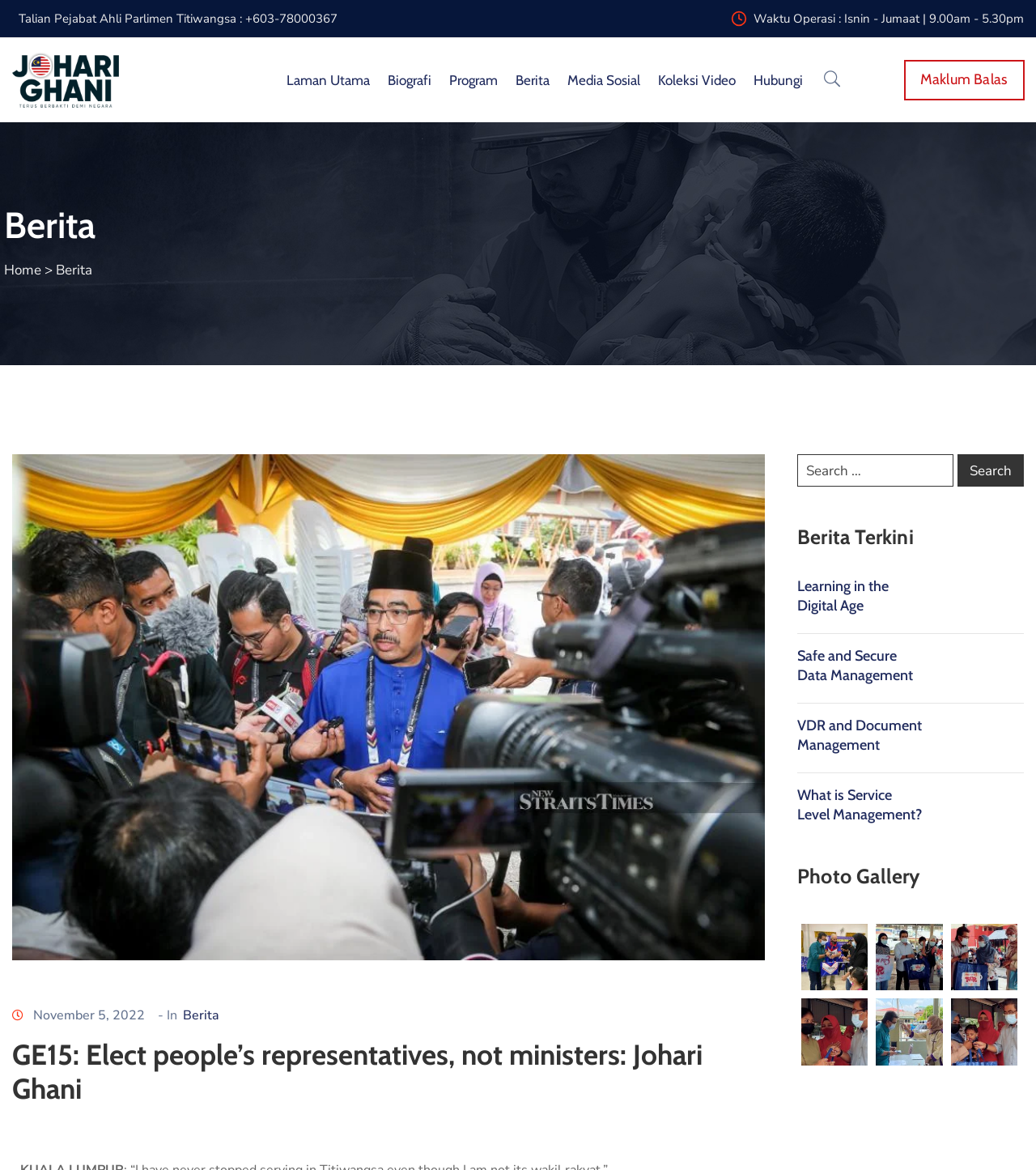Please identify the bounding box coordinates of the element that needs to be clicked to execute the following command: "Read the latest news". Provide the bounding box using four float numbers between 0 and 1, formatted as [left, top, right, bottom].

[0.77, 0.51, 0.895, 0.526]